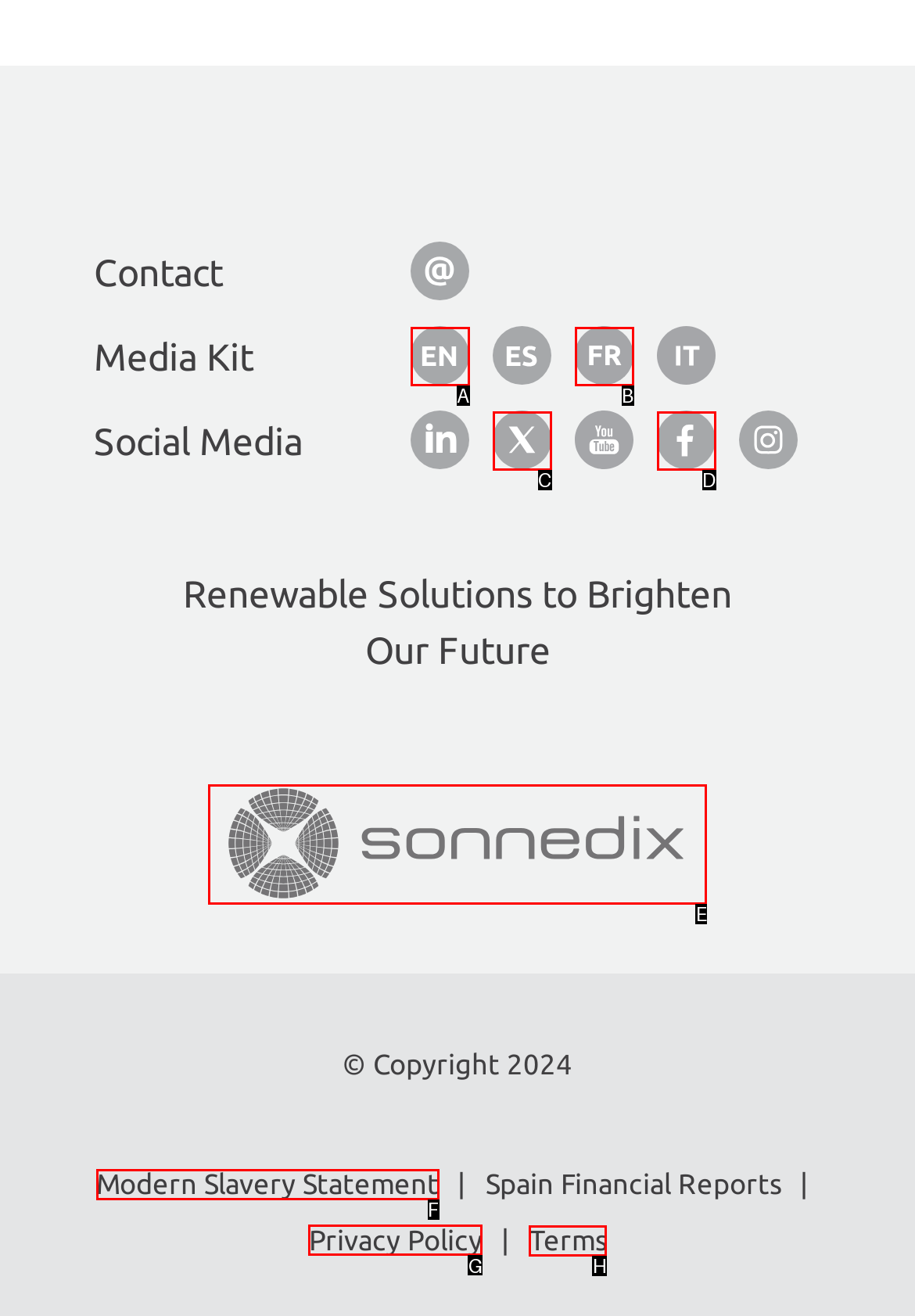Indicate which lettered UI element to click to fulfill the following task: View Privacy Policy
Provide the letter of the correct option.

G